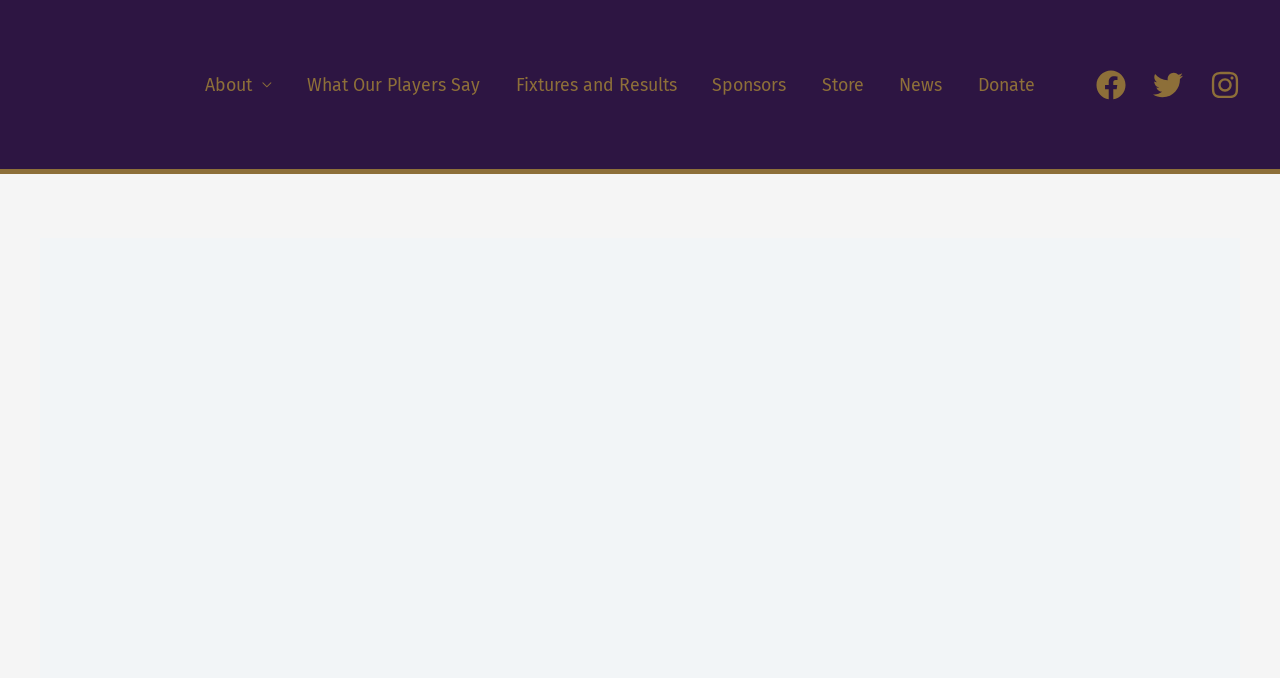Show the bounding box coordinates for the HTML element described as: "What Our Players Say".

[0.221, 0.054, 0.384, 0.157]